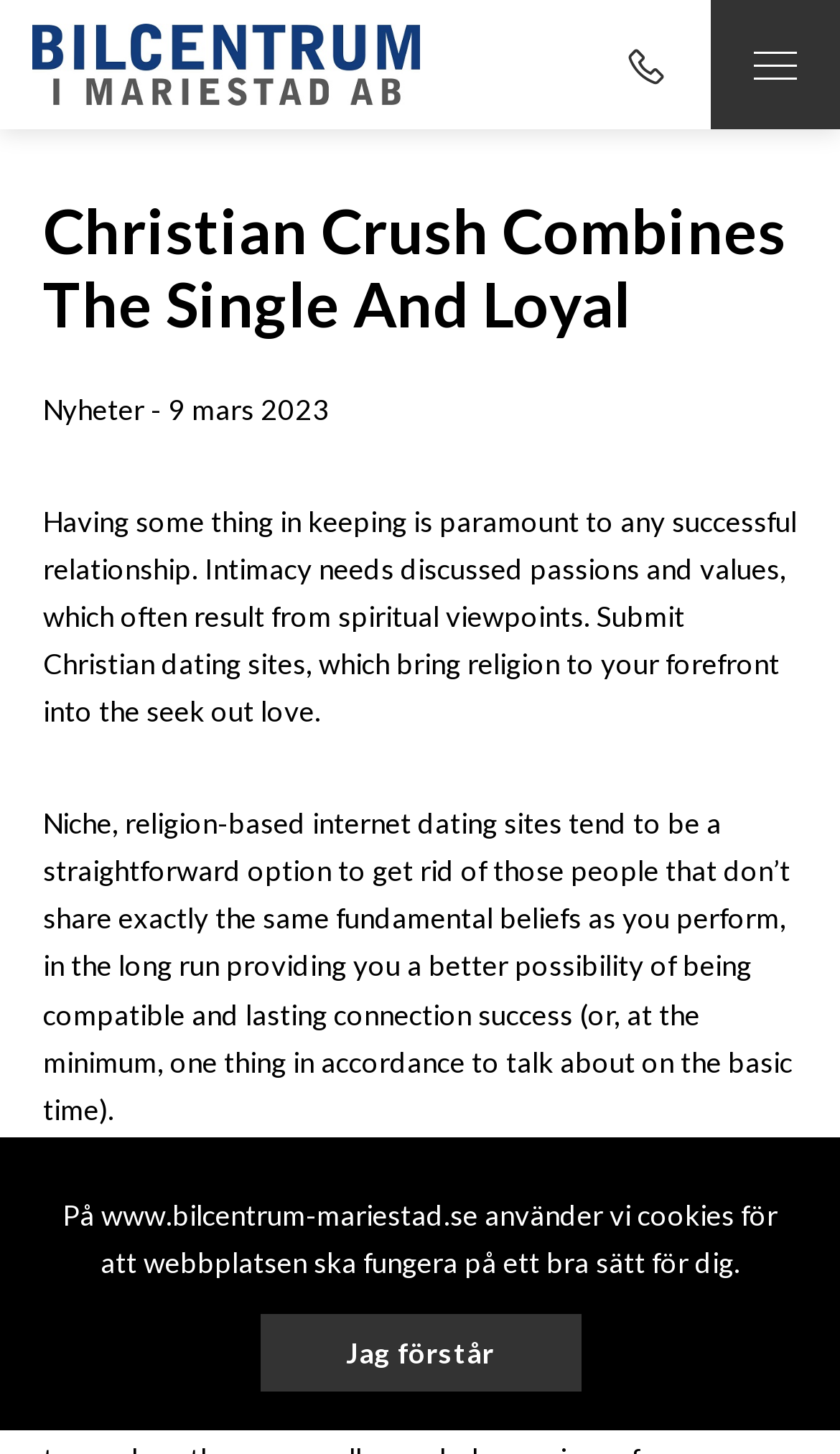Create a detailed narrative describing the layout and content of the webpage.

The webpage appears to be a Christian dating site, with a focus on relationships and spirituality. At the top left of the page, there is a link to "Bilcentrum i Mariestad AB", which may be a related website or organization. Below this link, there is a heading that reads "Christian Crush Combines The Single And Loyal", which suggests that the site is a dating platform for Christian singles.

To the right of the heading, there are two buttons: a menu button and a button with an icon. The menu button is likely used to navigate the site's features and options.

In the main content area, there are three blocks of text. The first block is a news headline, dated March 9, 2023. The second block discusses the importance of shared values and spirituality in relationships, and how Christian dating sites can help individuals find compatible partners. The third block elaborates on this idea, suggesting that religion-based dating sites can increase the chances of finding a lasting connection.

At the bottom of the page, there is a notice about the use of cookies on the website, with a link to "Jag förstår" (which means "I understand" in Swedish). This notice is likely a standard disclaimer required by European Union law.